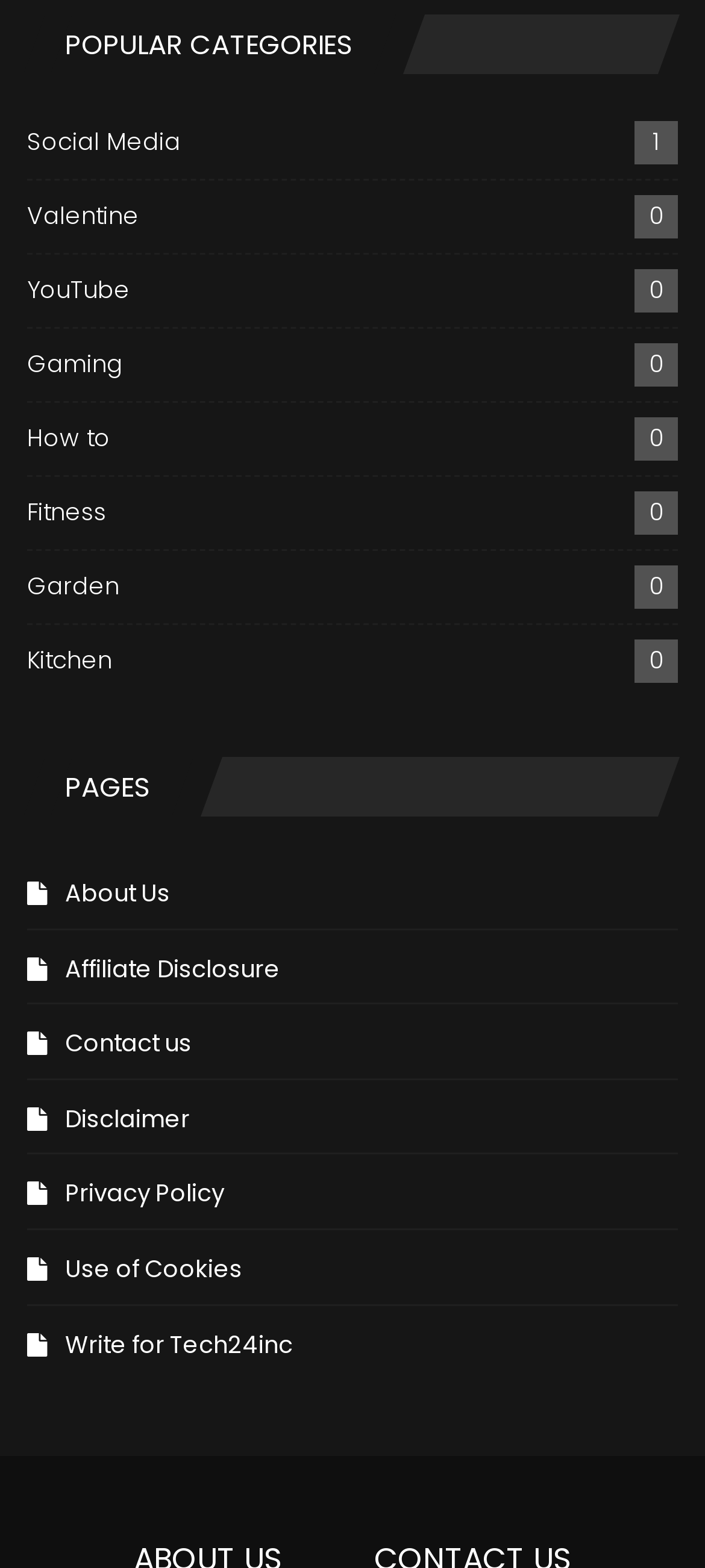Please indicate the bounding box coordinates for the clickable area to complete the following task: "Contact us". The coordinates should be specified as four float numbers between 0 and 1, i.e., [left, top, right, bottom].

[0.038, 0.655, 0.272, 0.676]